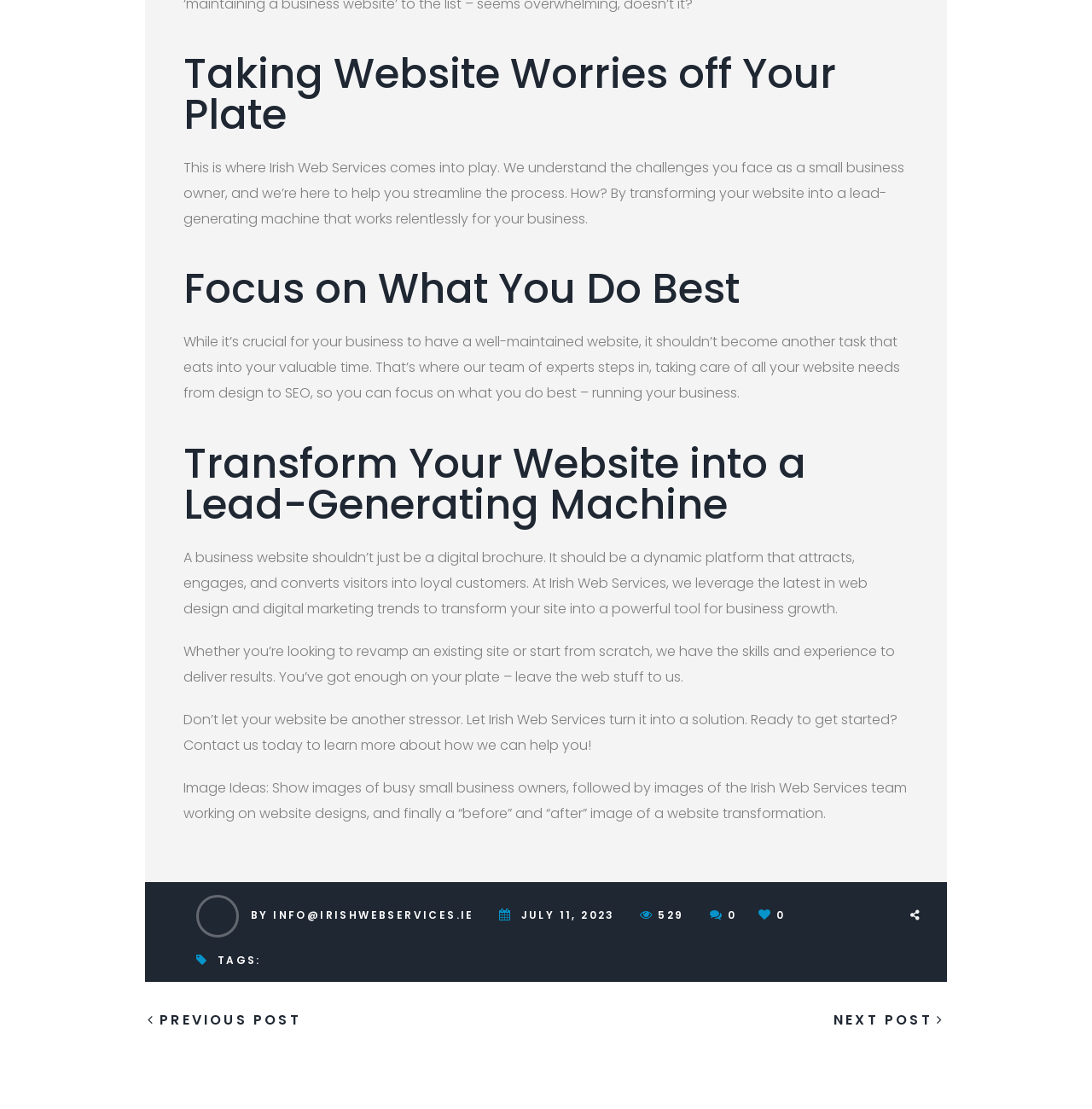What is the call-to-action at the end of the webpage?
Make sure to answer the question with a detailed and comprehensive explanation.

The webpage ends with a call-to-action, encouraging small business owners to 'get started' and 'contact us today' to learn more about how Irish Web Services can help them with their website needs.